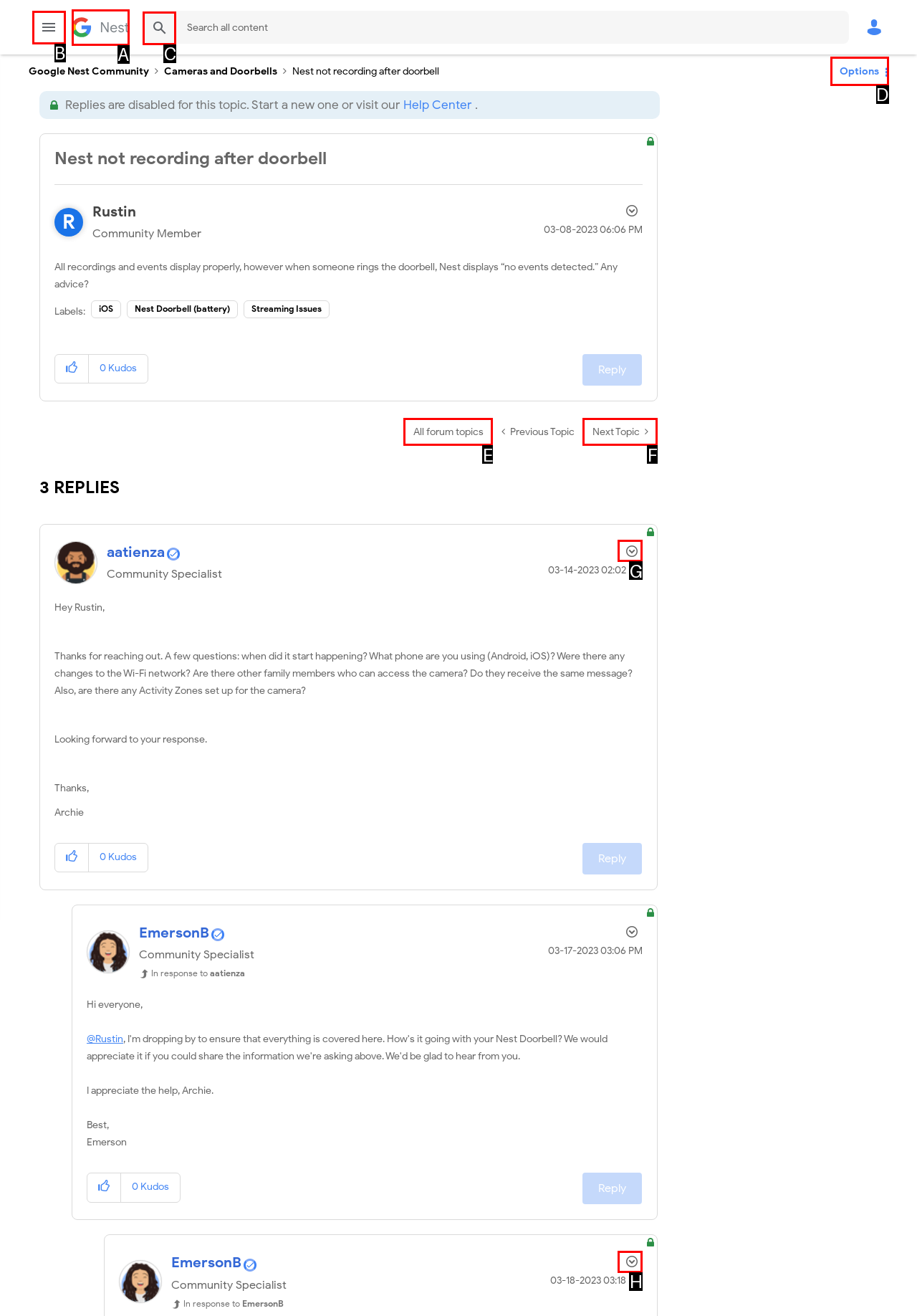Determine the HTML element to click for the instruction: Search for a topic.
Answer with the letter corresponding to the correct choice from the provided options.

C